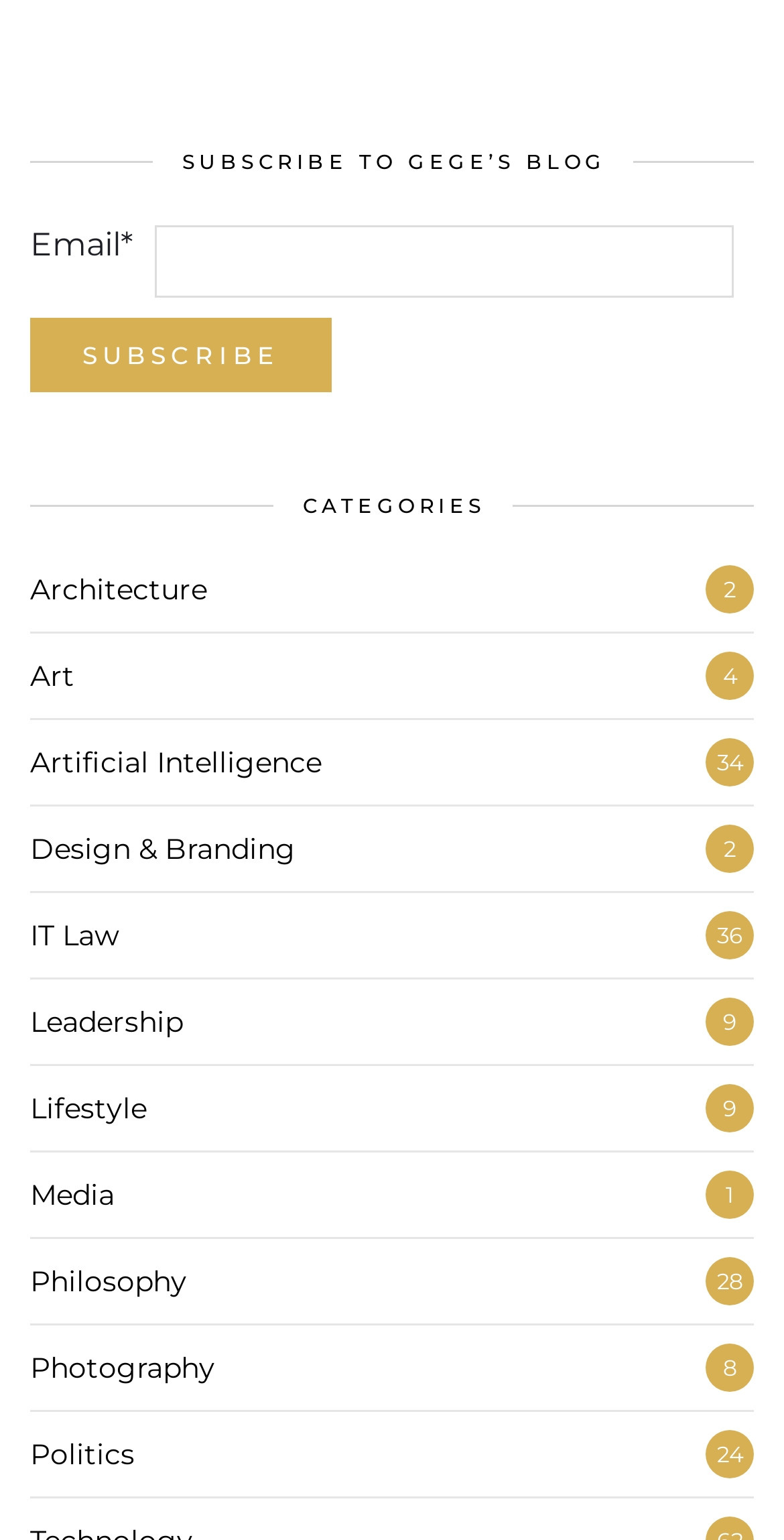Is there a category for 'Design'?
Answer the question with a detailed and thorough explanation.

I searched for the word 'Design' in the categories list and found that there is a category called 'Design & Branding'.